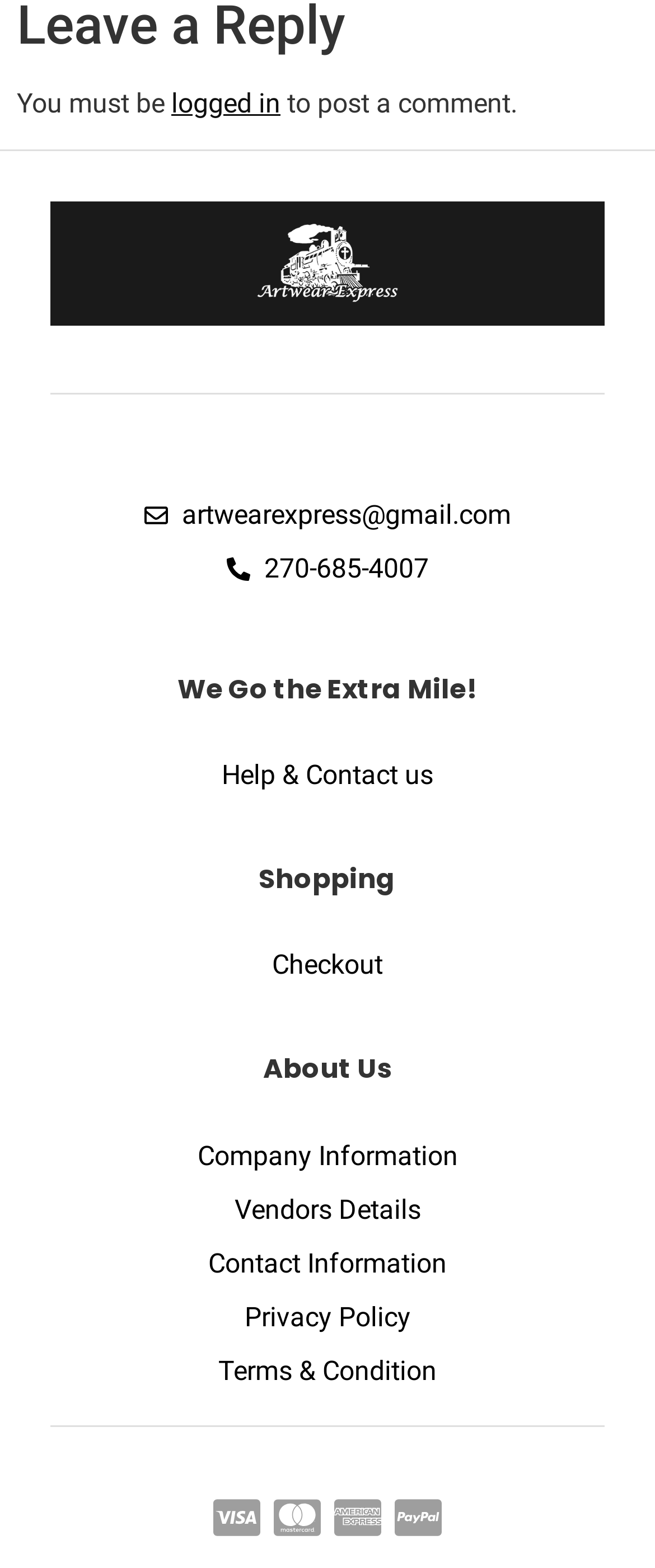What is the phone number?
Give a comprehensive and detailed explanation for the question.

I found the phone number by looking at the links on the webpage, specifically the one that says '270-685-4007' which is likely to be the phone number.